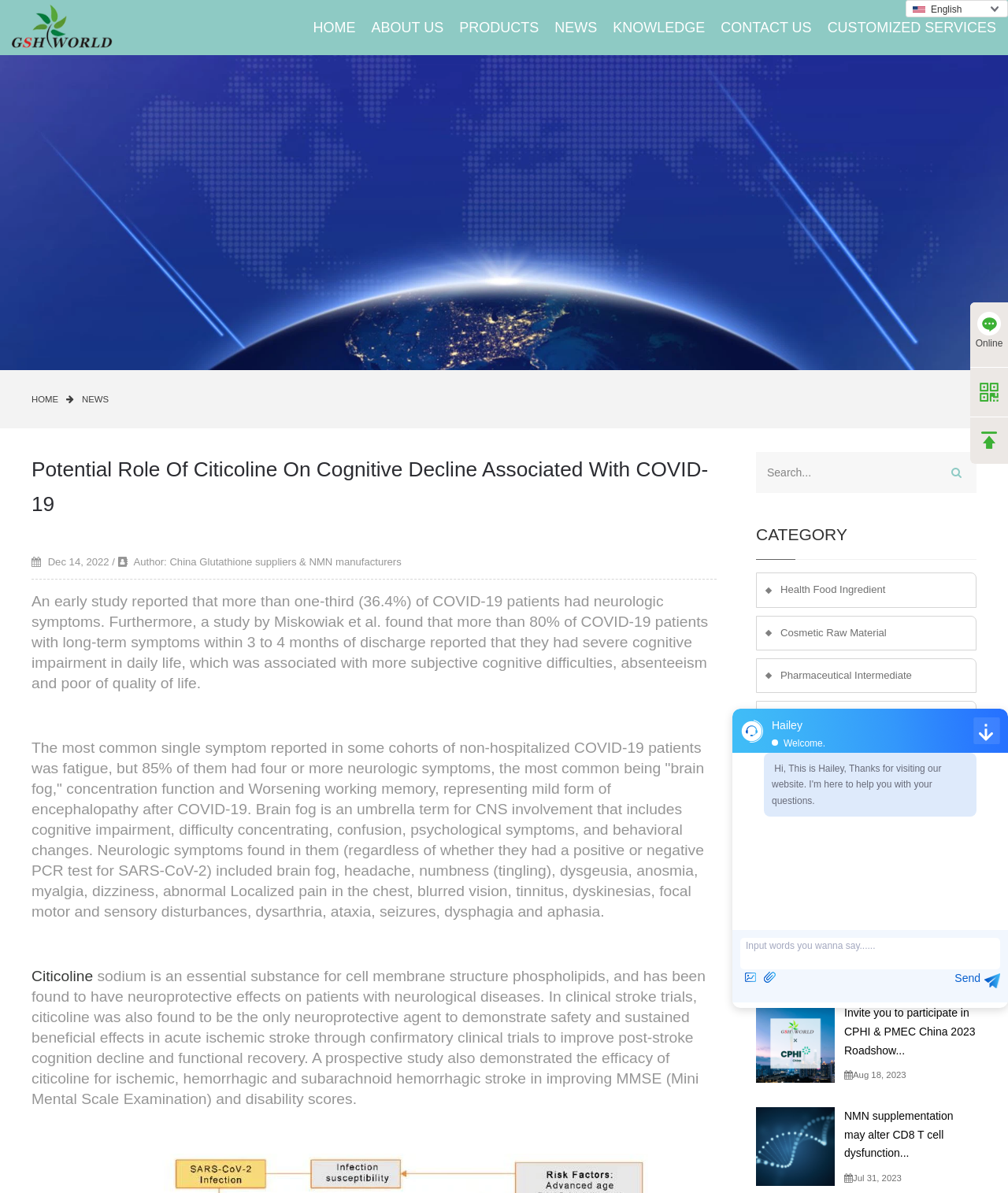Determine the bounding box coordinates of the UI element described below. Use the format (top-left x, top-left y, bottom-right x, bottom-right y) with floating point numbers between 0 and 1: Fi North America 2023...

[0.838, 0.773, 0.955, 0.784]